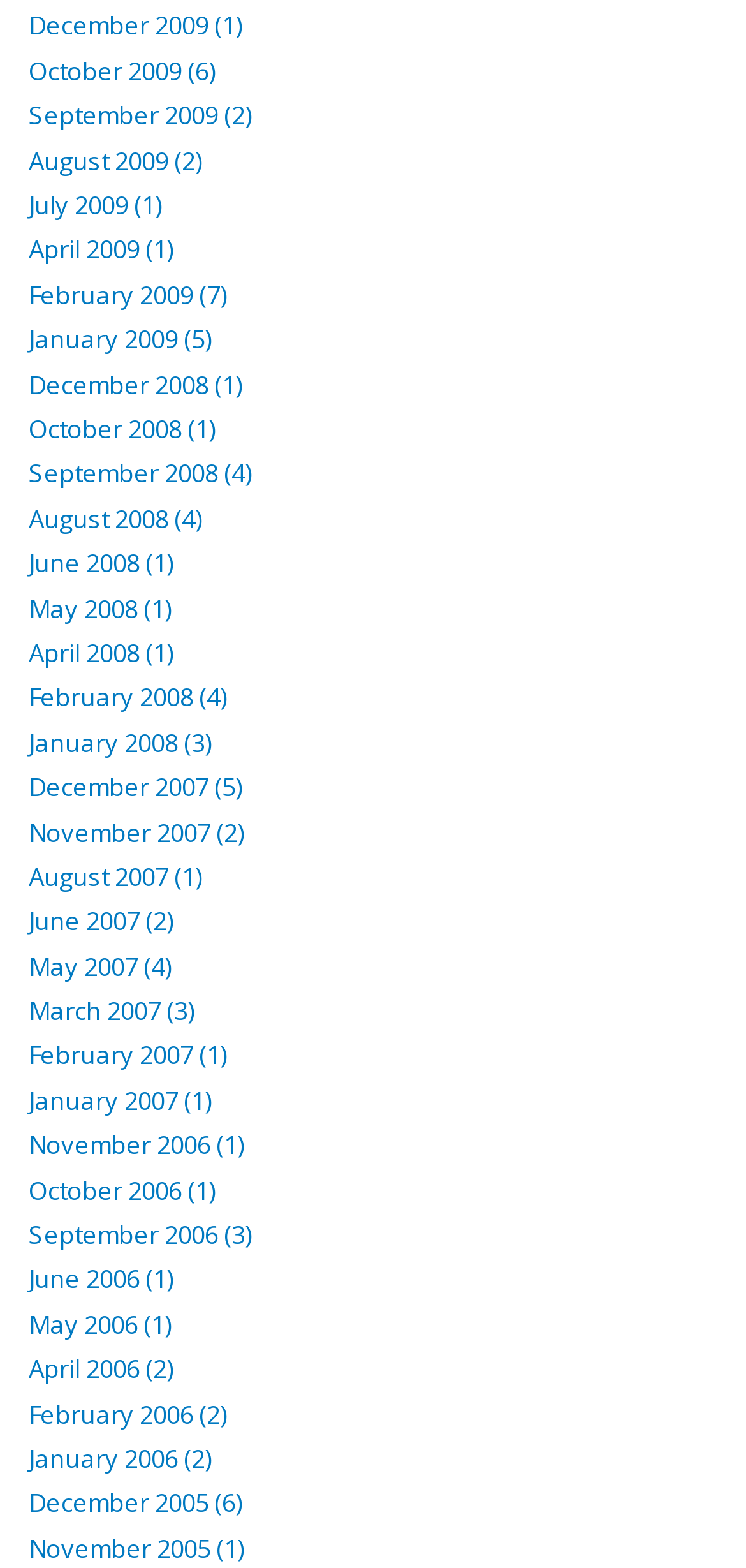How many links are there for December 2009?
Answer the question using a single word or phrase, according to the image.

1